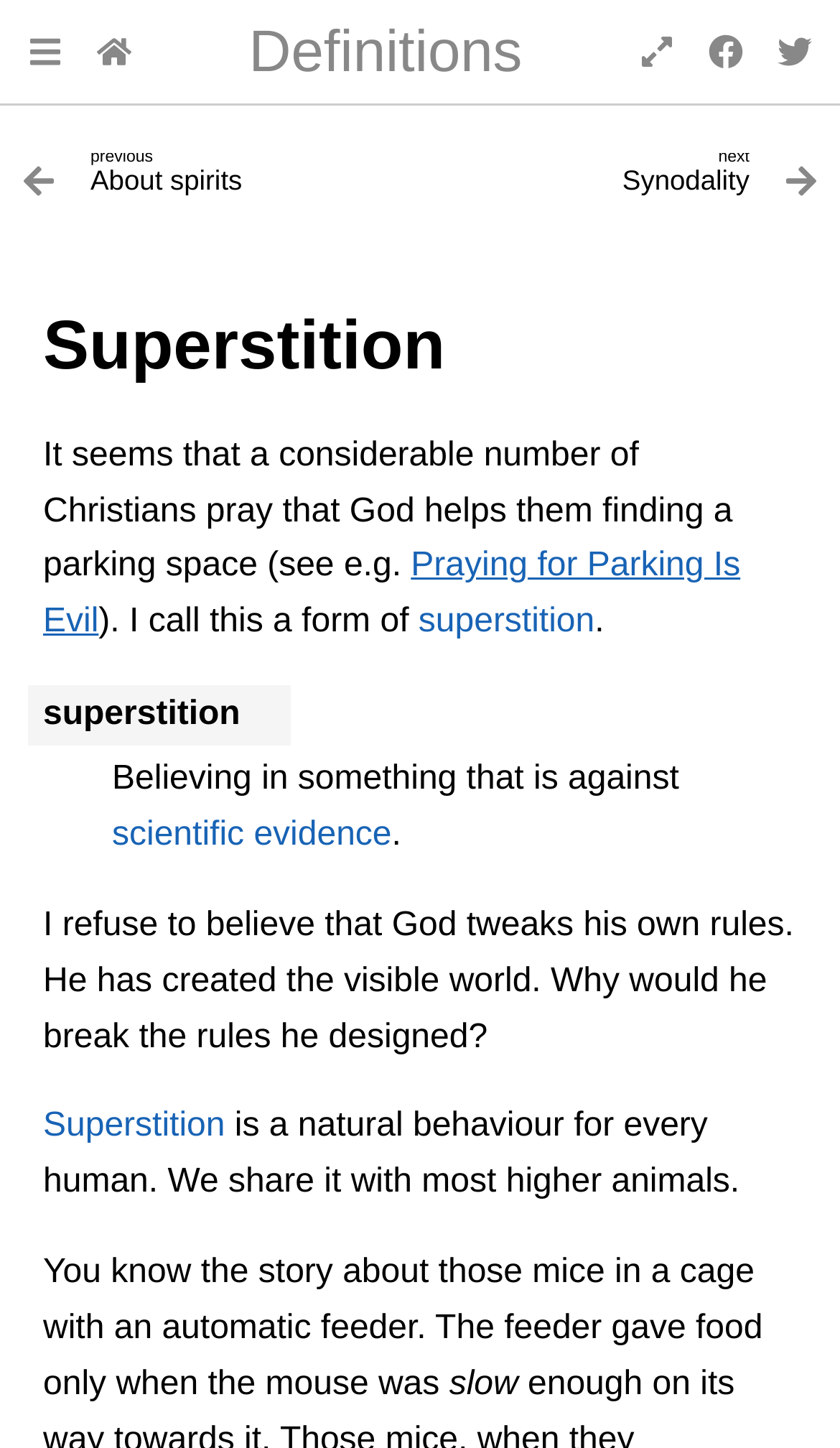Please provide a comprehensive answer to the question based on the screenshot: How many social media sharing options are available?

I can see two social media sharing options, 'Share on Facebook' and 'Share on Twitter', which are represented by images and links, so I count them as two social media sharing options.